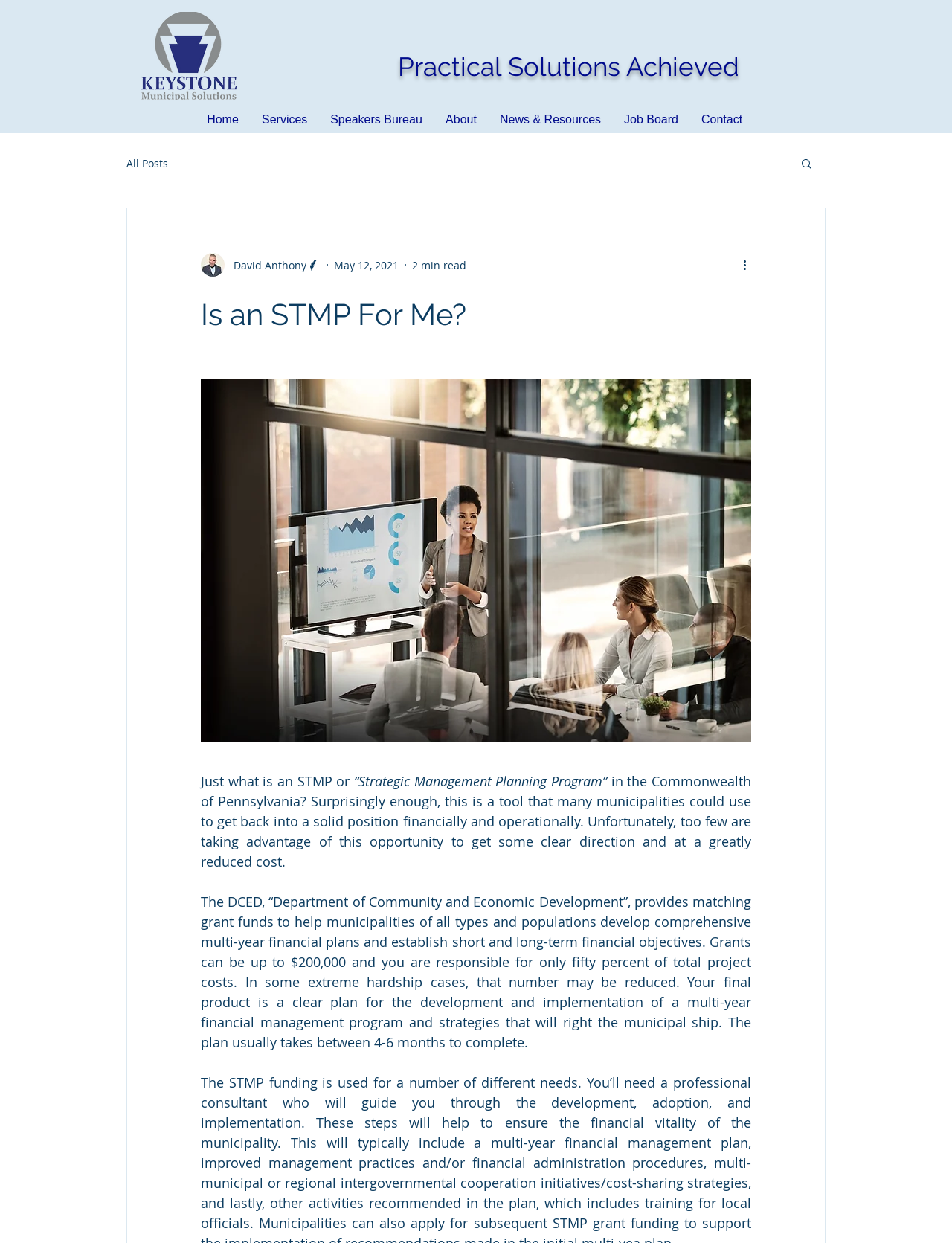Find the UI element described as: "About" and predict its bounding box coordinates. Ensure the coordinates are four float numbers between 0 and 1, [left, top, right, bottom].

[0.456, 0.089, 0.512, 0.103]